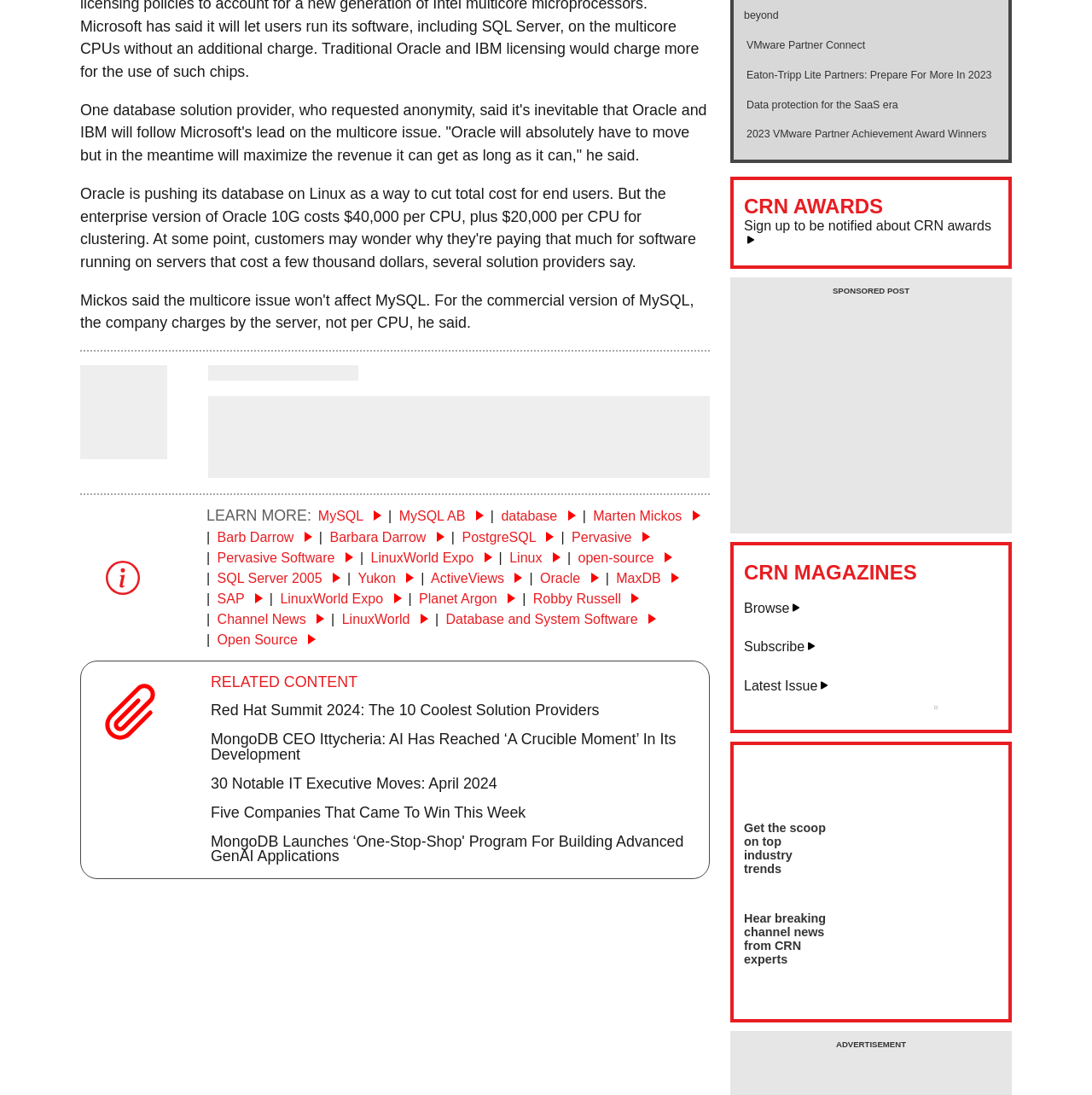Given the element description Open Source, identify the bounding box coordinates for the UI element on the webpage screenshot. The format should be (top-left x, top-left y, bottom-right x, bottom-right y), with values between 0 and 1.

[0.199, 0.577, 0.289, 0.59]